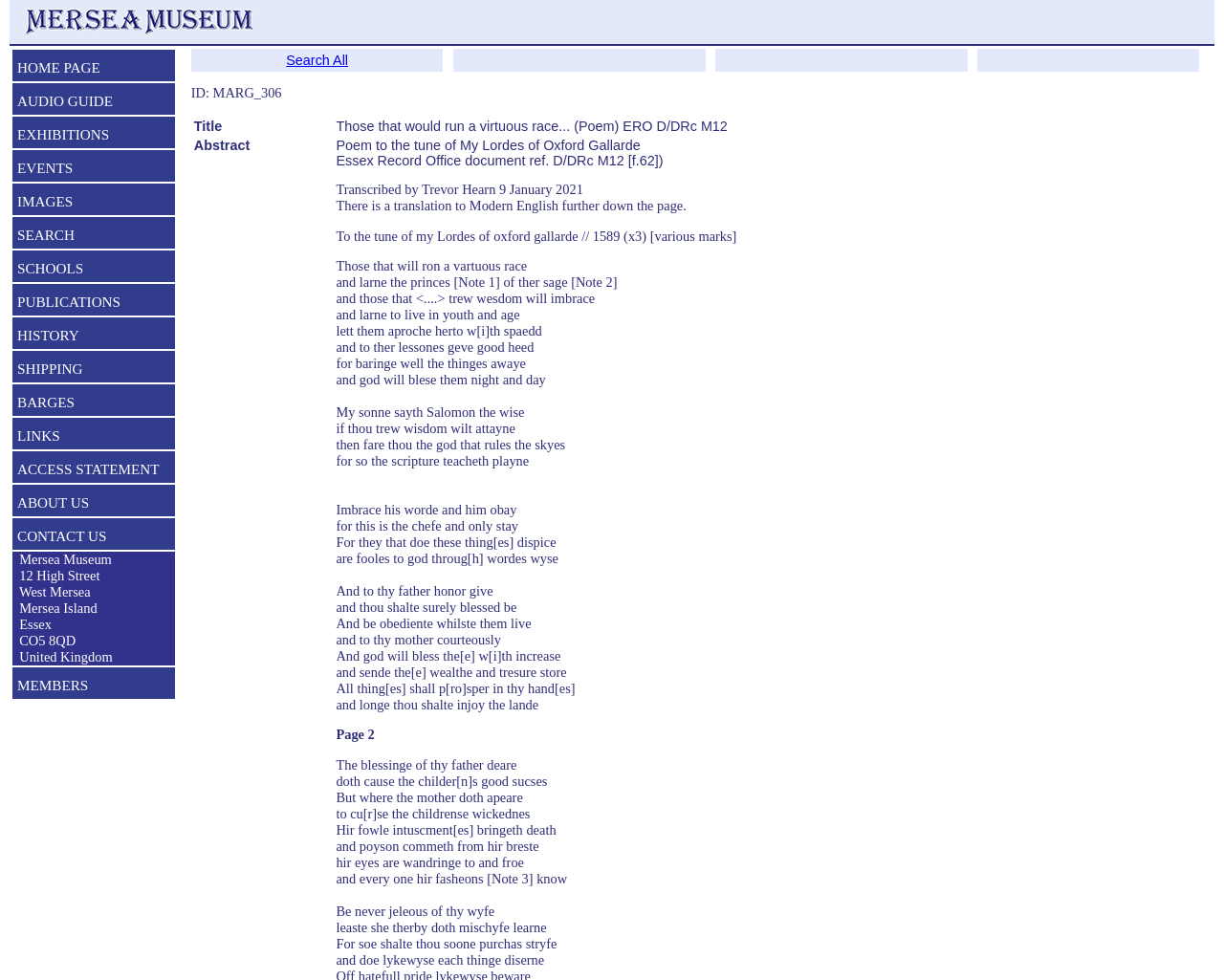Locate the bounding box of the UI element with the following description: "SCHOOLS".

[0.01, 0.261, 0.143, 0.291]